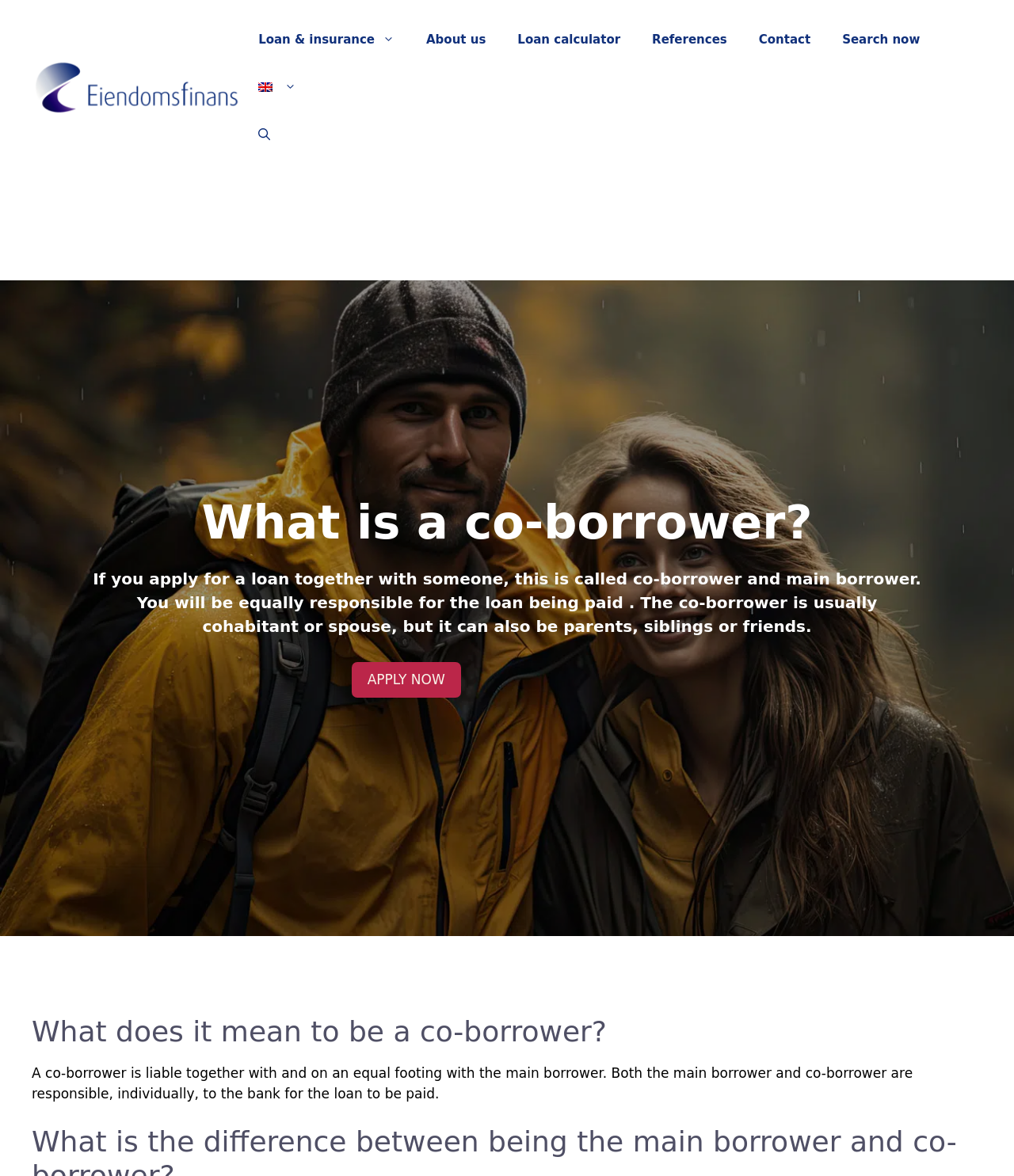Please indicate the bounding box coordinates of the element's region to be clicked to achieve the instruction: "Apply now". Provide the coordinates as four float numbers between 0 and 1, i.e., [left, top, right, bottom].

[0.362, 0.571, 0.439, 0.584]